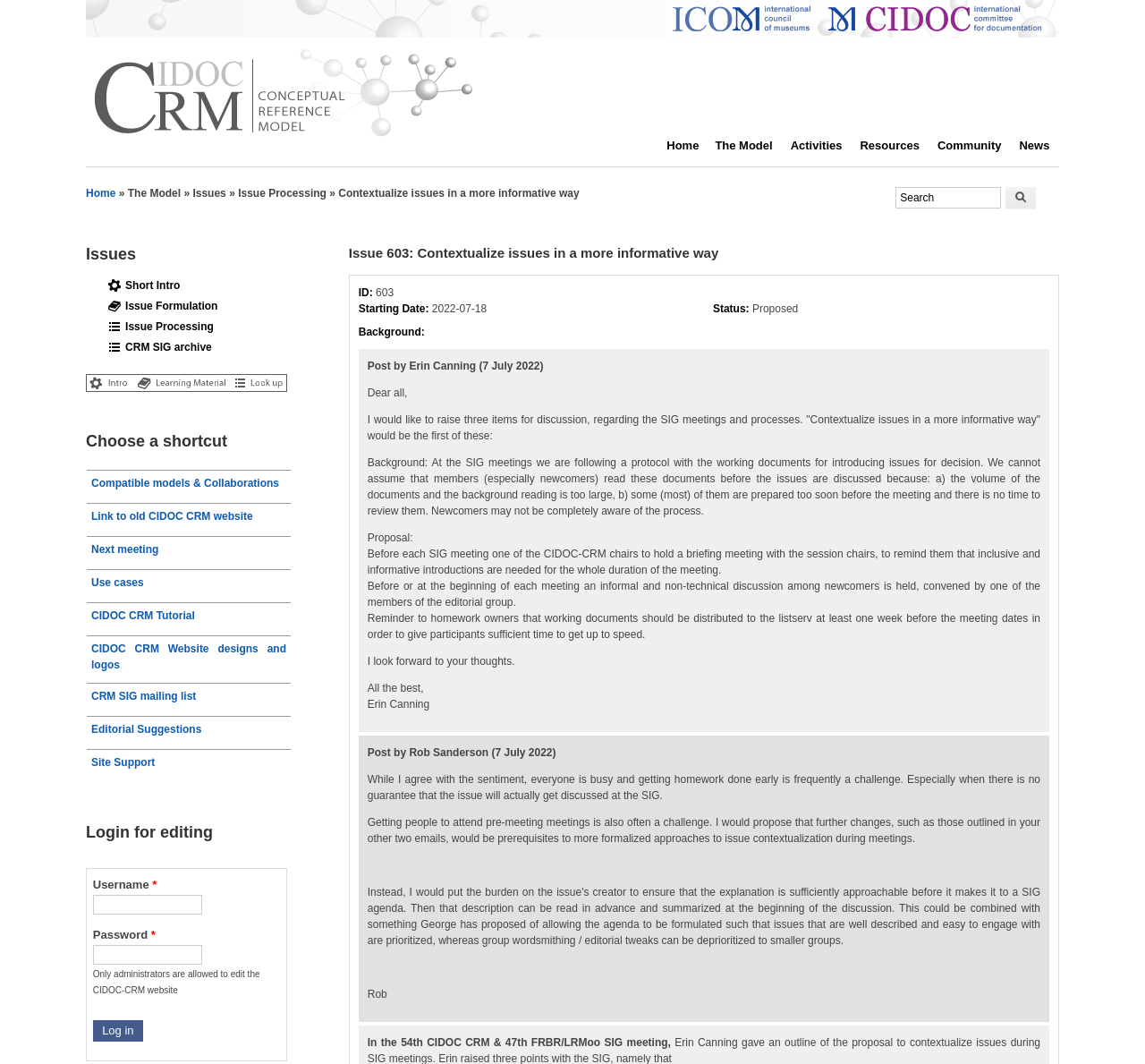Locate the coordinates of the bounding box for the clickable region that fulfills this instruction: "Search for issues".

[0.782, 0.176, 0.874, 0.196]